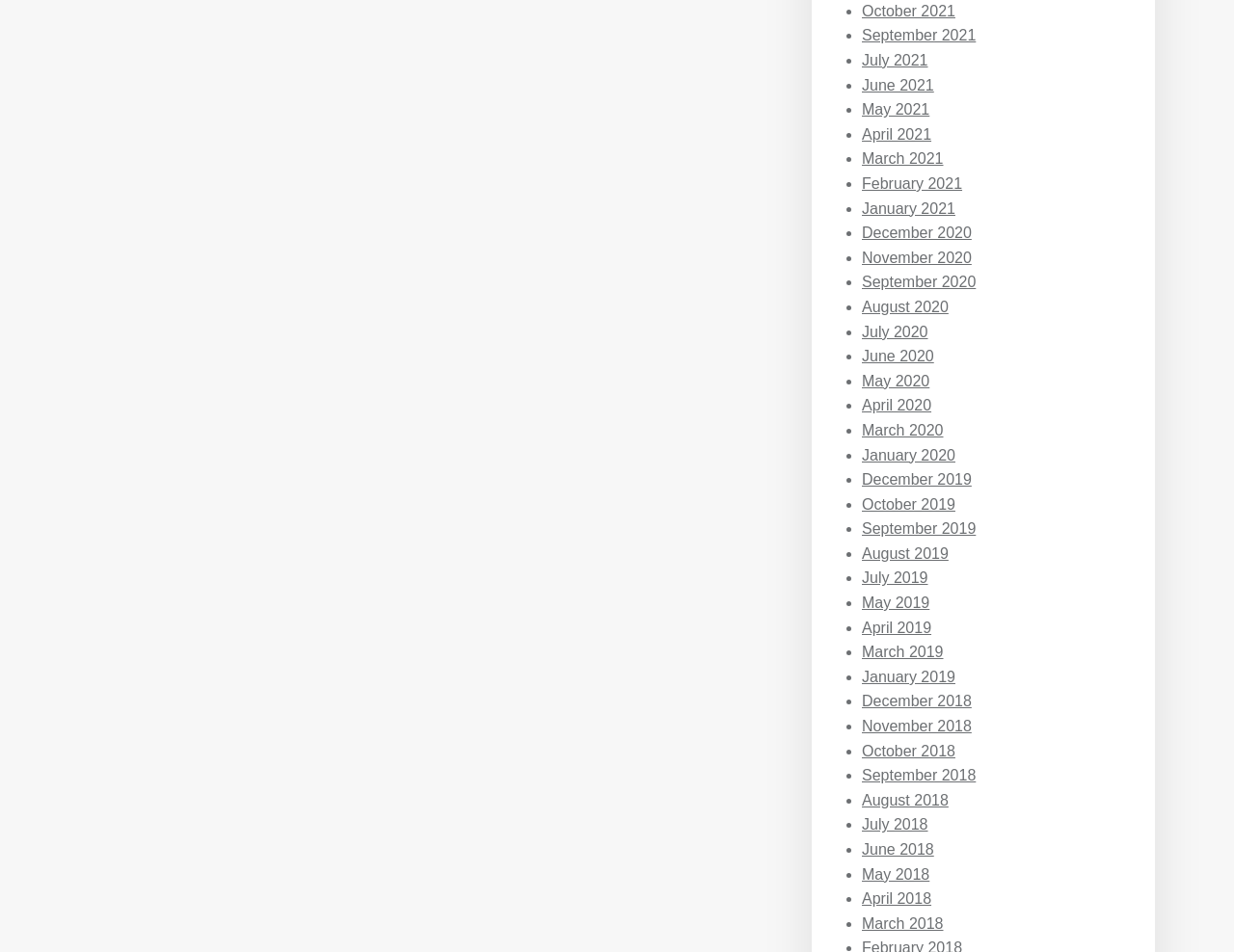Is there a link for March 2020?
Using the image, answer in one word or phrase.

Yes